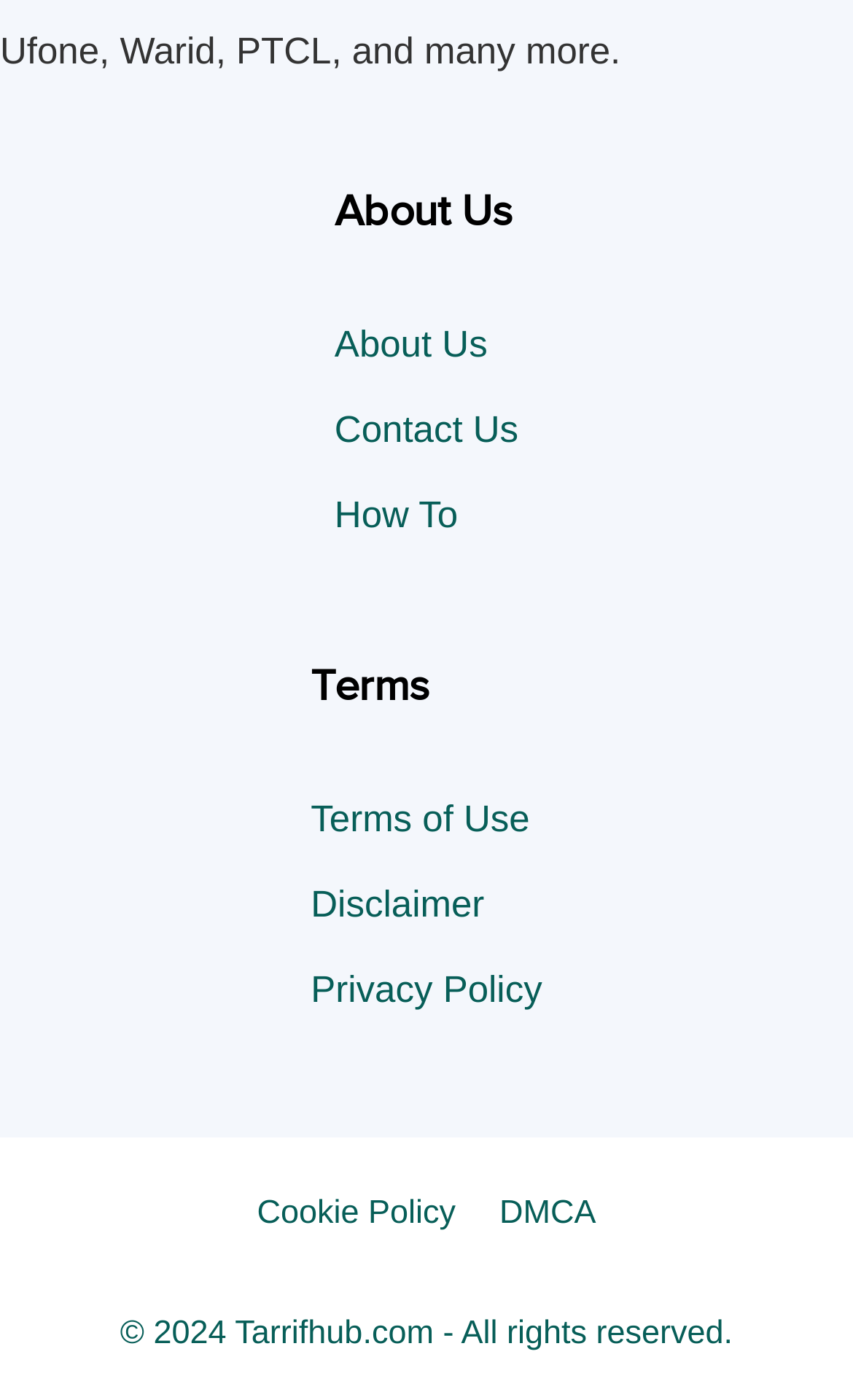What is the main category of links in the top section?
Can you offer a detailed and complete answer to this question?

The top section of the webpage contains three links: 'About Us', 'Contact Us', and 'How To'. The main category of these links is 'About', as indicated by the heading 'About Us' above them.